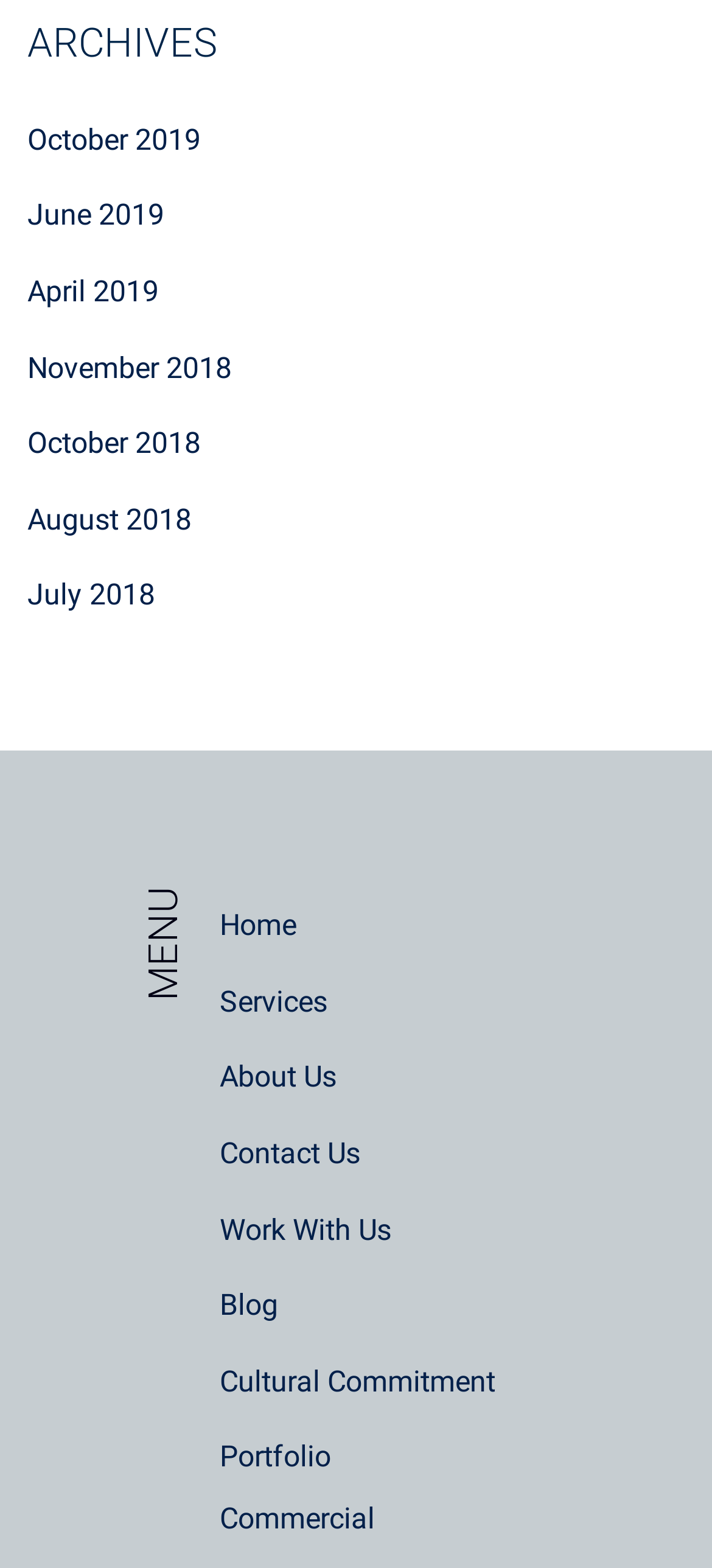Pinpoint the bounding box coordinates of the clickable area needed to execute the instruction: "visit home page". The coordinates should be specified as four float numbers between 0 and 1, i.e., [left, top, right, bottom].

[0.308, 0.579, 0.416, 0.601]